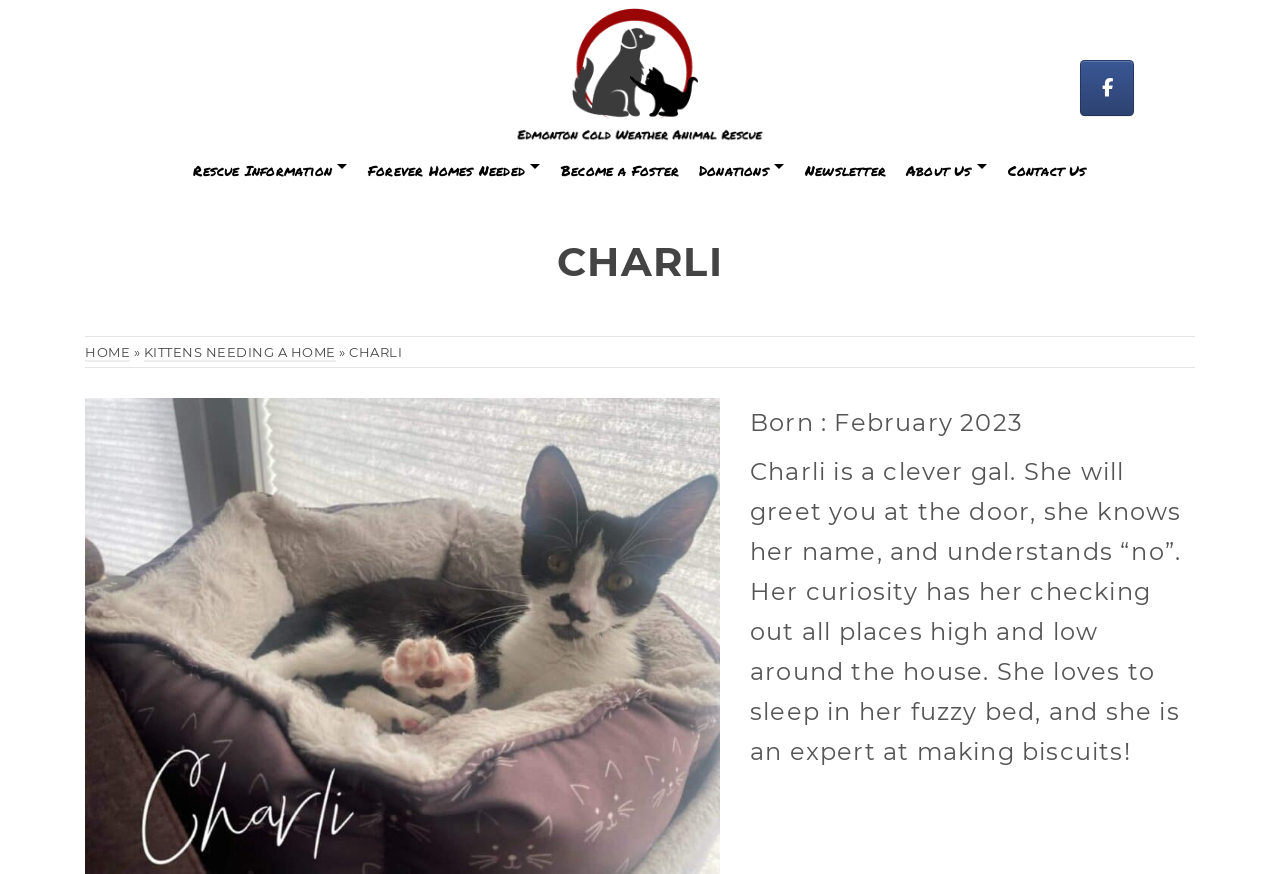Please determine the bounding box coordinates of the element to click in order to execute the following instruction: "Go to HOME page". The coordinates should be four float numbers between 0 and 1, specified as [left, top, right, bottom].

[0.066, 0.394, 0.102, 0.414]